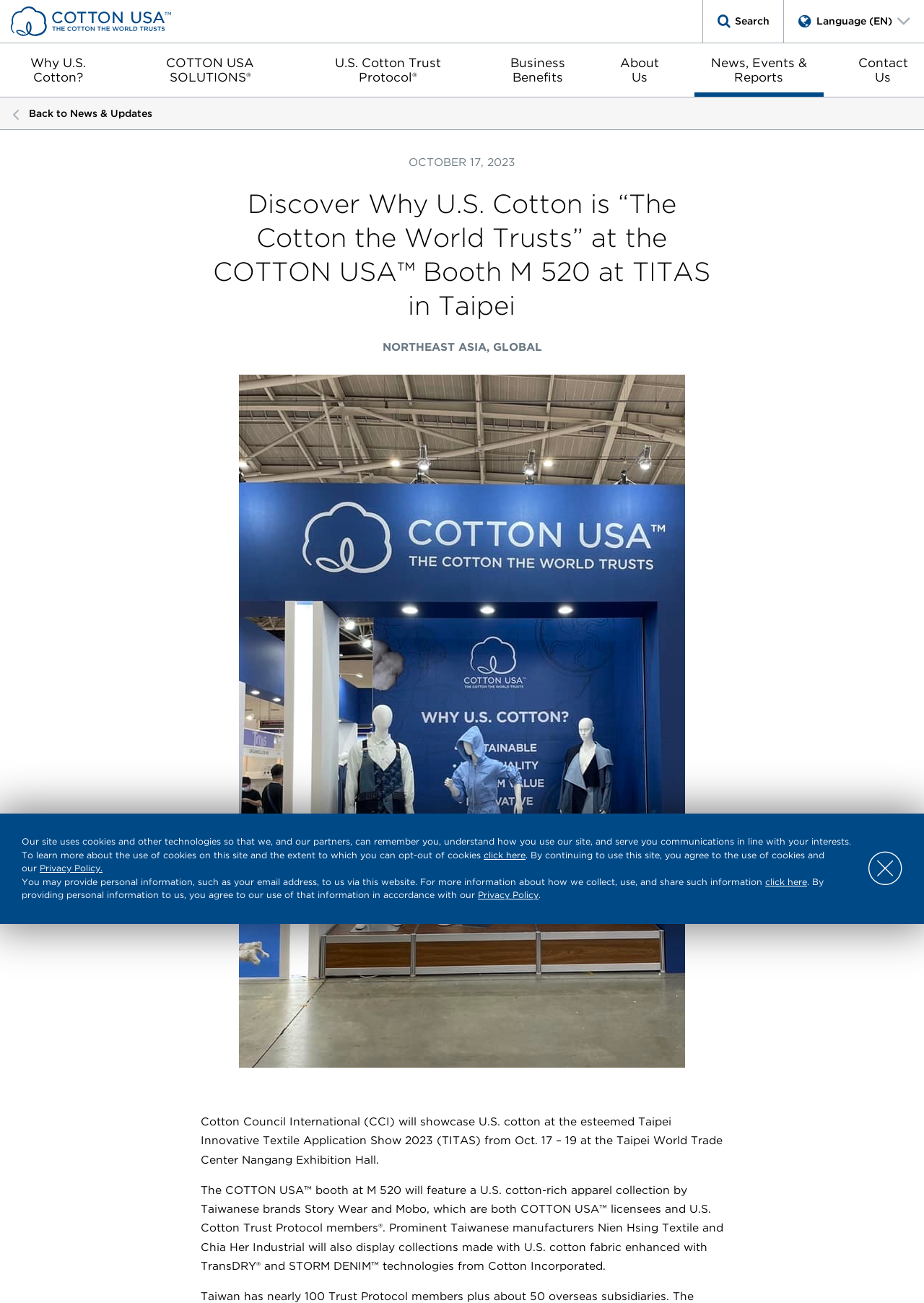Determine the bounding box coordinates of the region that needs to be clicked to achieve the task: "Learn about U.S. Cotton Trust Protocol".

[0.341, 0.054, 0.543, 0.074]